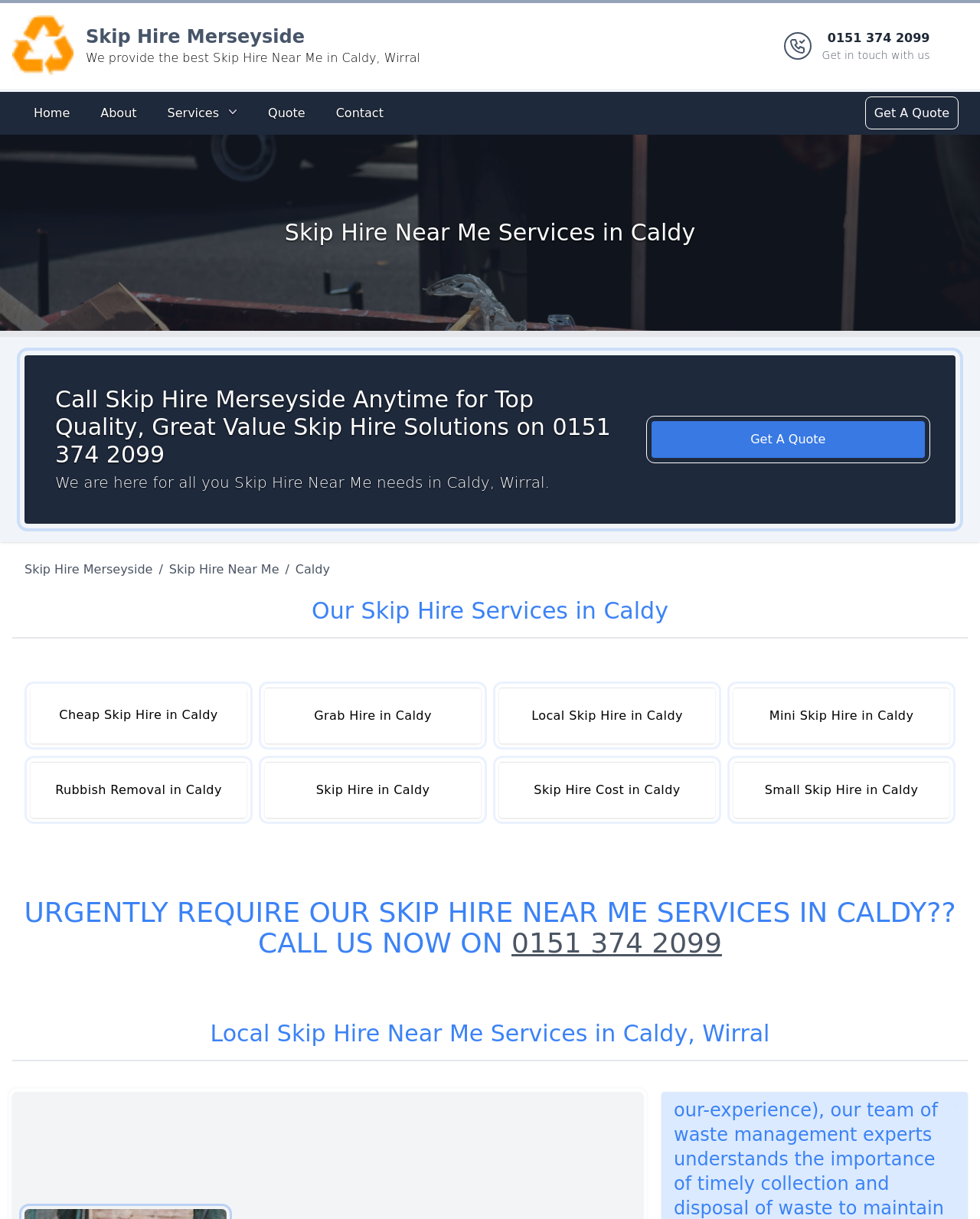Identify the bounding box coordinates of the region that should be clicked to execute the following instruction: "Navigate to the Services page".

[0.161, 0.08, 0.252, 0.106]